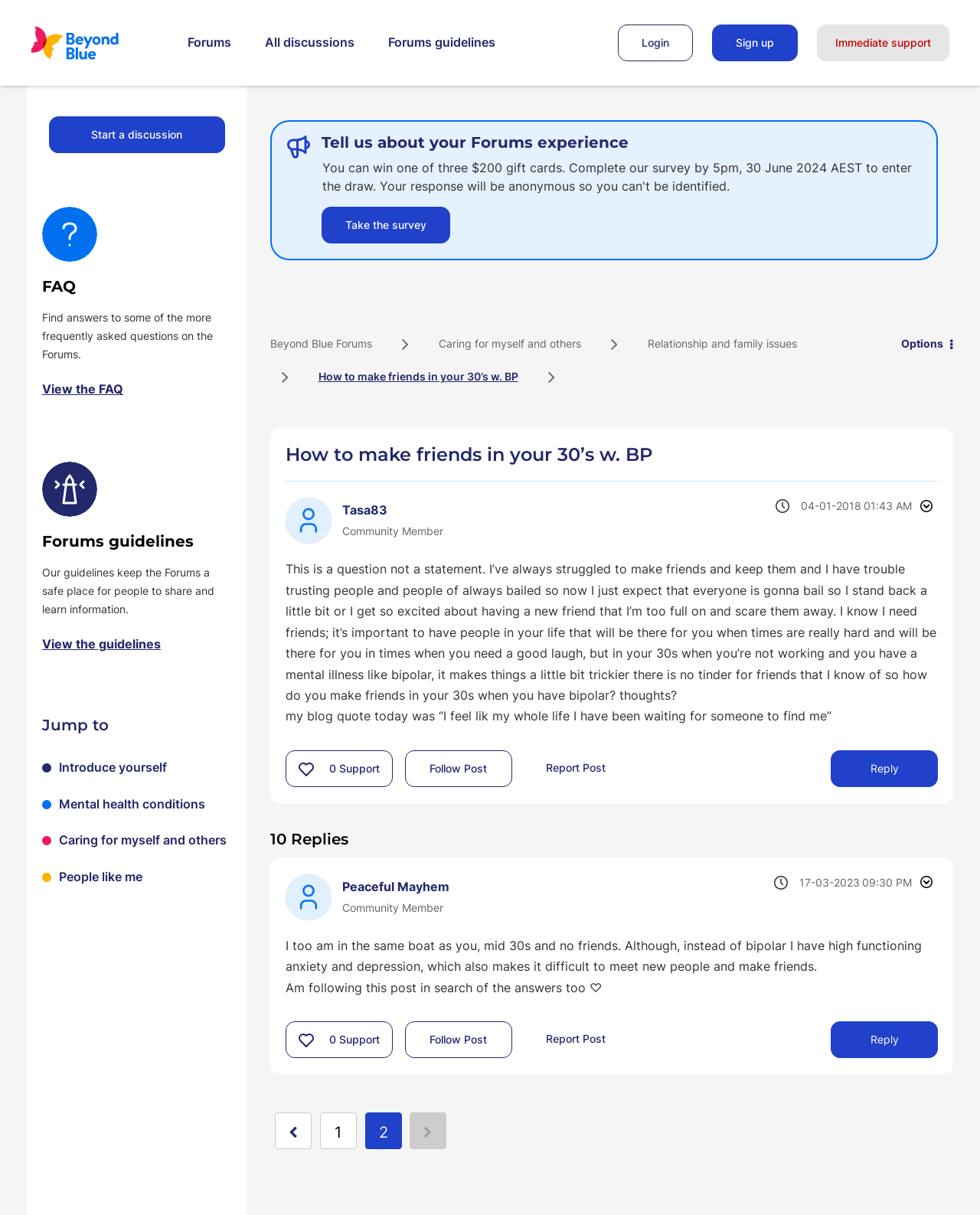Please specify the bounding box coordinates for the clickable region that will help you carry out the instruction: "View the FAQ".

[0.043, 0.314, 0.126, 0.327]